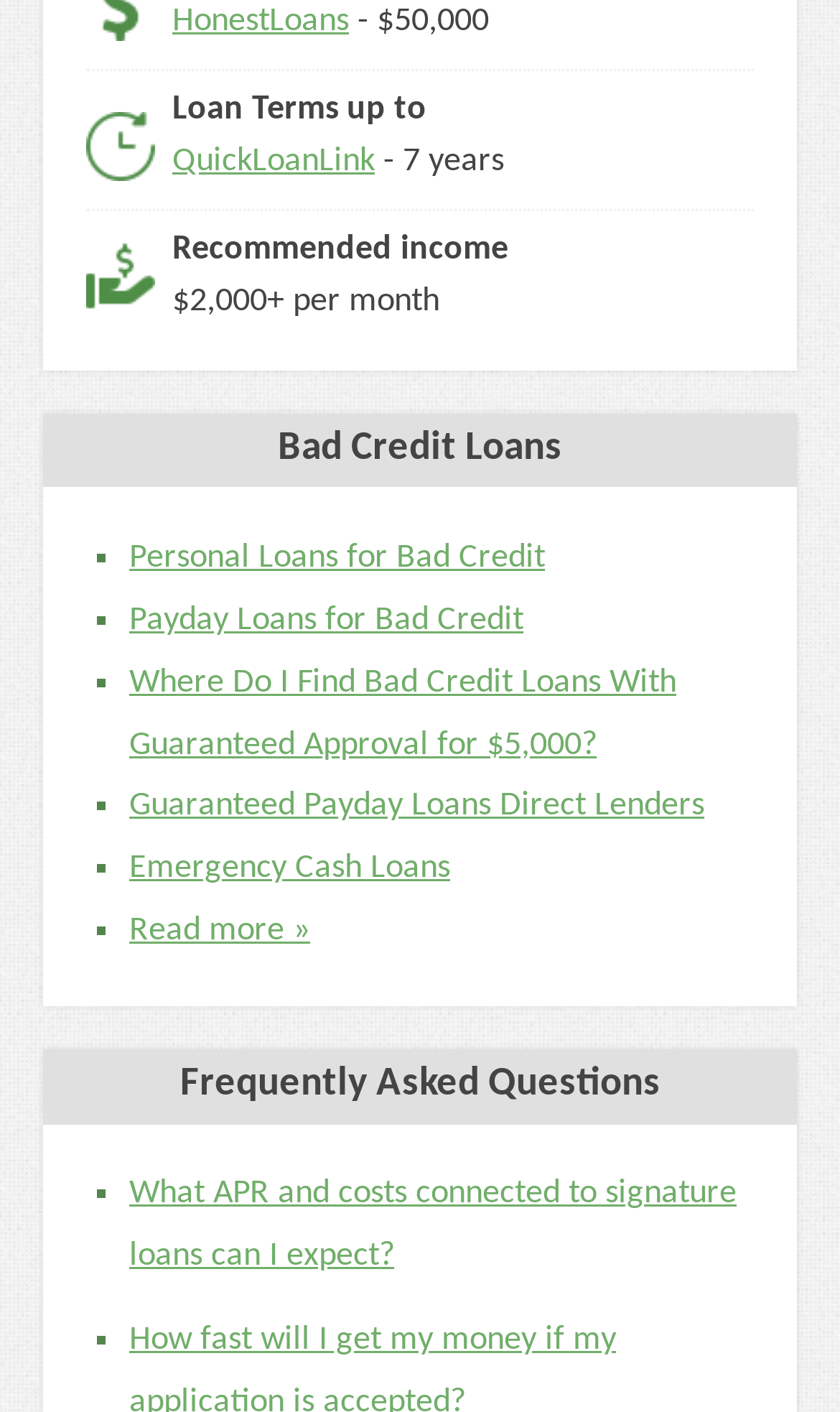Ascertain the bounding box coordinates for the UI element detailed here: "Emergency Cash Loans". The coordinates should be provided as [left, top, right, bottom] with each value being a float between 0 and 1.

[0.154, 0.603, 0.536, 0.627]